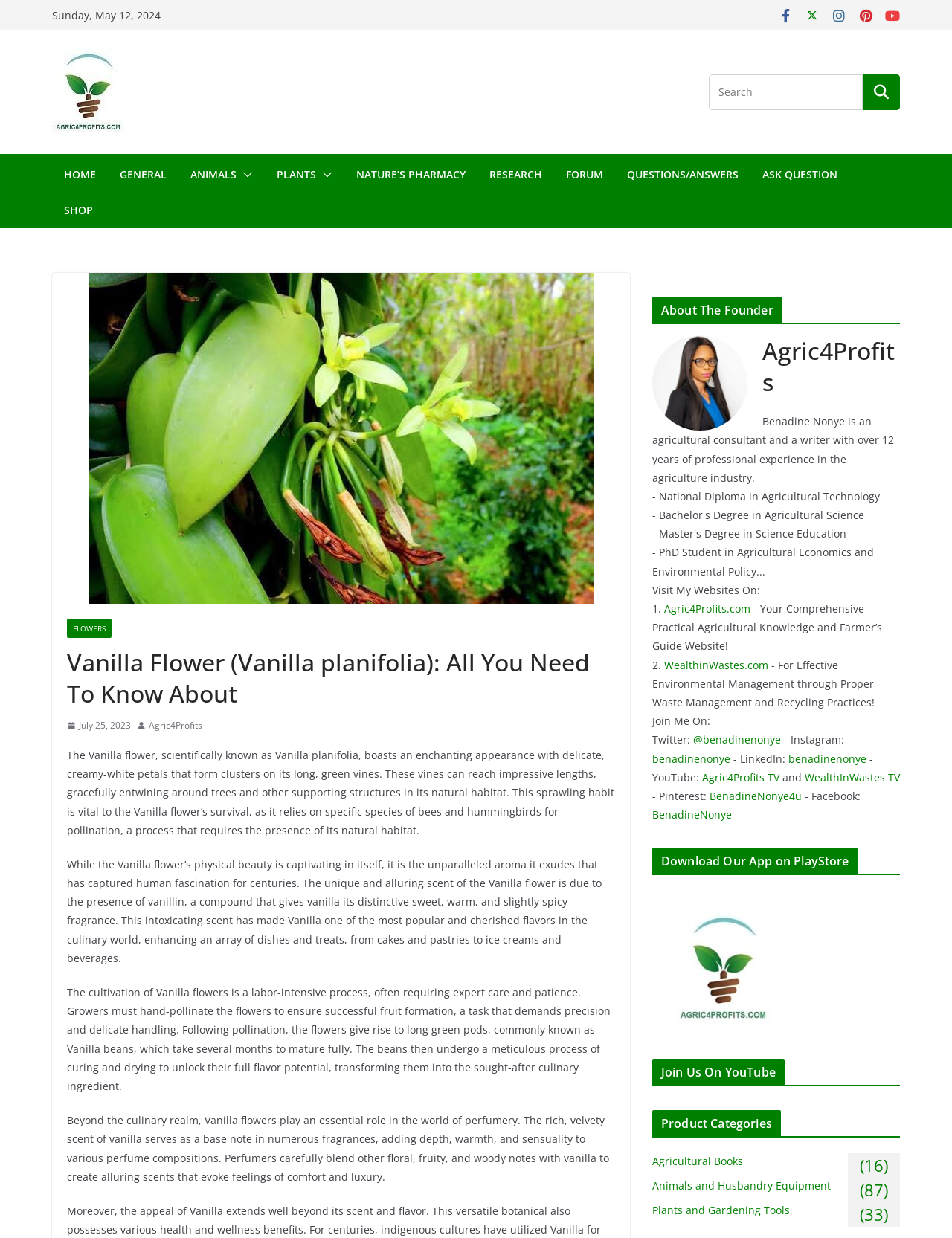Respond with a single word or phrase to the following question: What is the name of the flower described on this webpage?

Vanilla flower